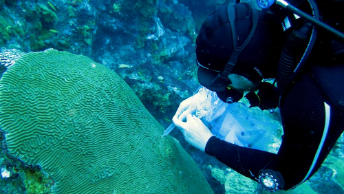What is the equipment used by the diver?
Based on the image content, provide your answer in one word or a short phrase.

scuba gear